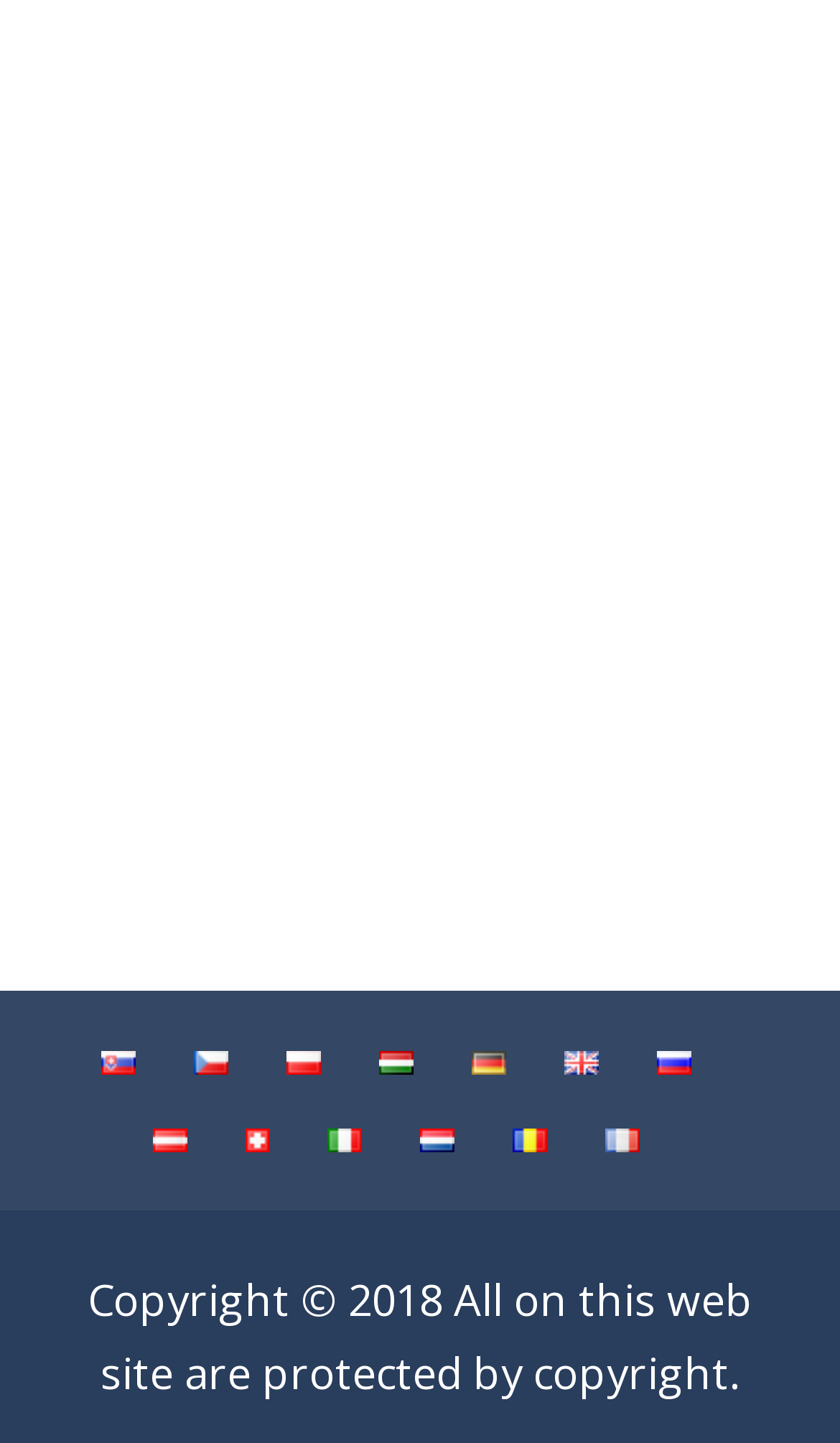Identify the bounding box coordinates for the UI element described as follows: "alt="Čeština" title="Čeština"". Ensure the coordinates are four float numbers between 0 and 1, formatted as [left, top, right, bottom].

[0.231, 0.722, 0.272, 0.751]